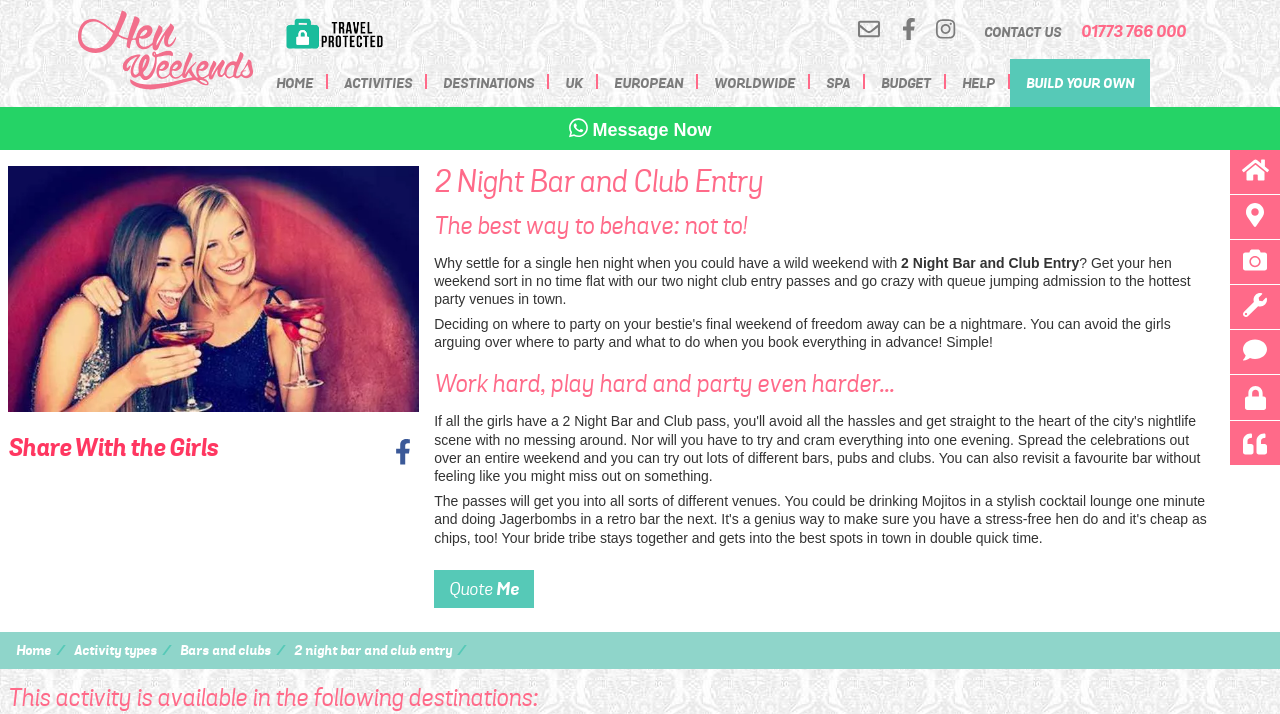Identify the coordinates of the bounding box for the element that must be clicked to accomplish the instruction: "Get a quote".

[0.351, 0.809, 0.388, 0.84]